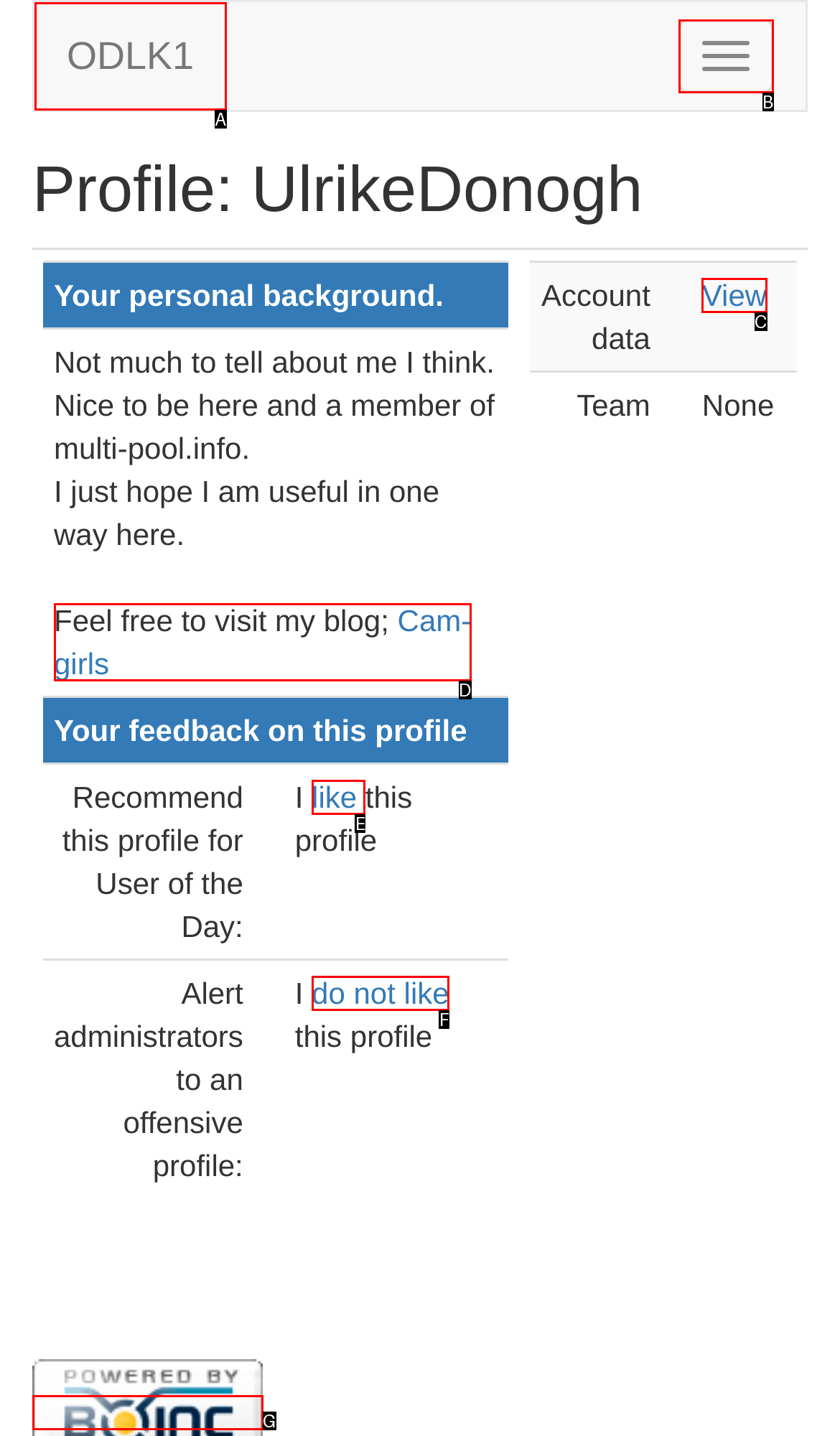Based on the element description: View, choose the best matching option. Provide the letter of the option directly.

C